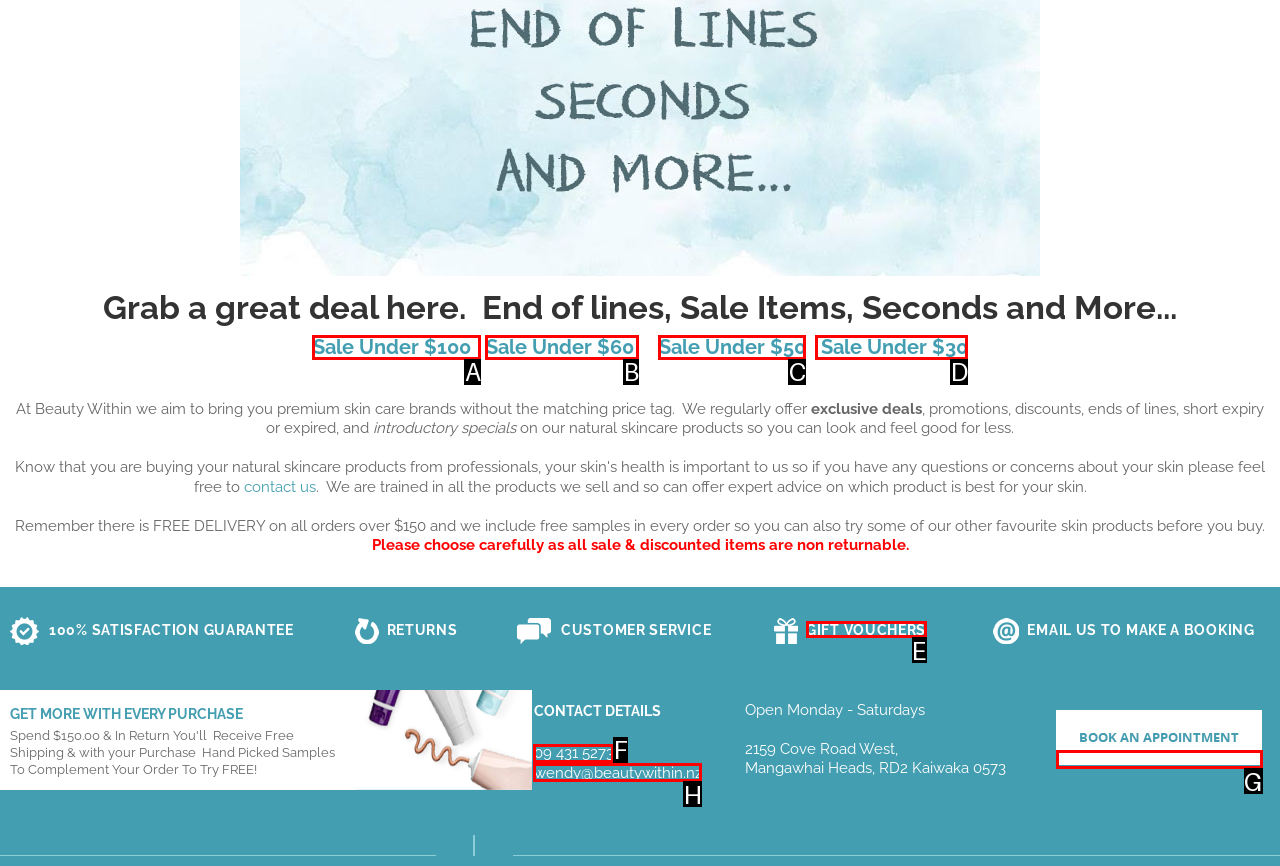Given the description: wendy@beautywithin.nz, select the HTML element that best matches it. Reply with the letter of your chosen option.

H